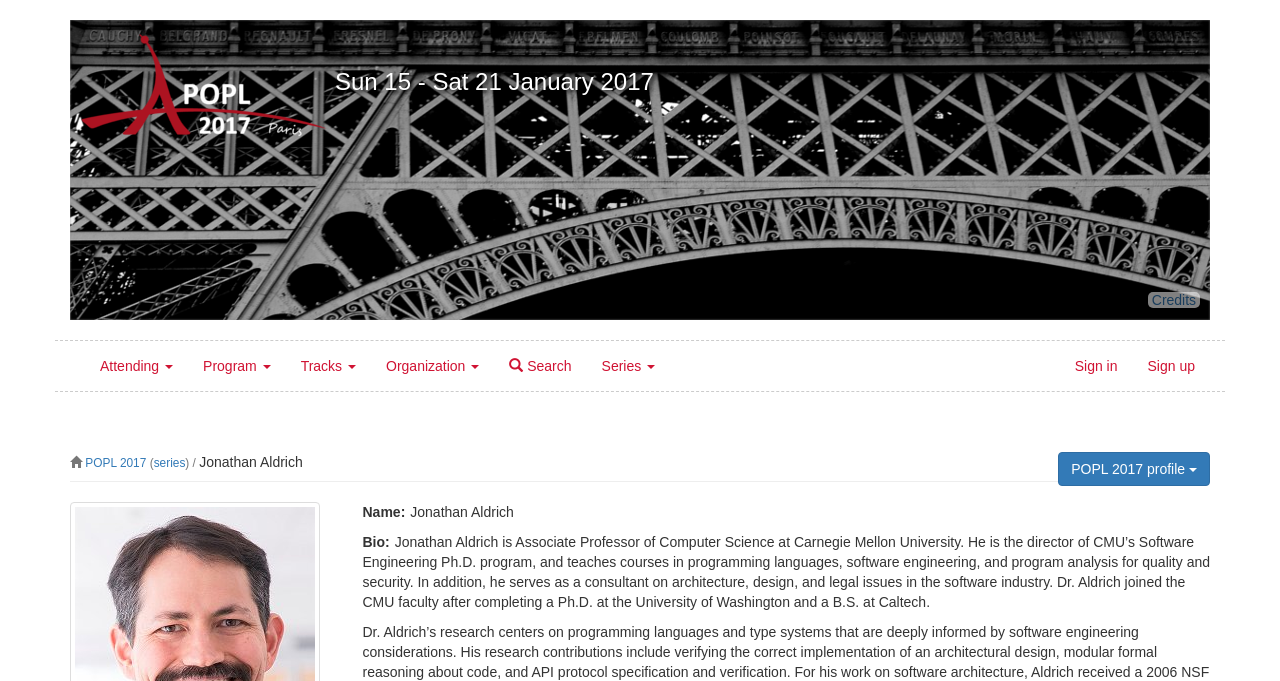Give a concise answer using only one word or phrase for this question:
What is the date range of the POPL 2017 event?

Sun 15 - Sat 21 January 2017